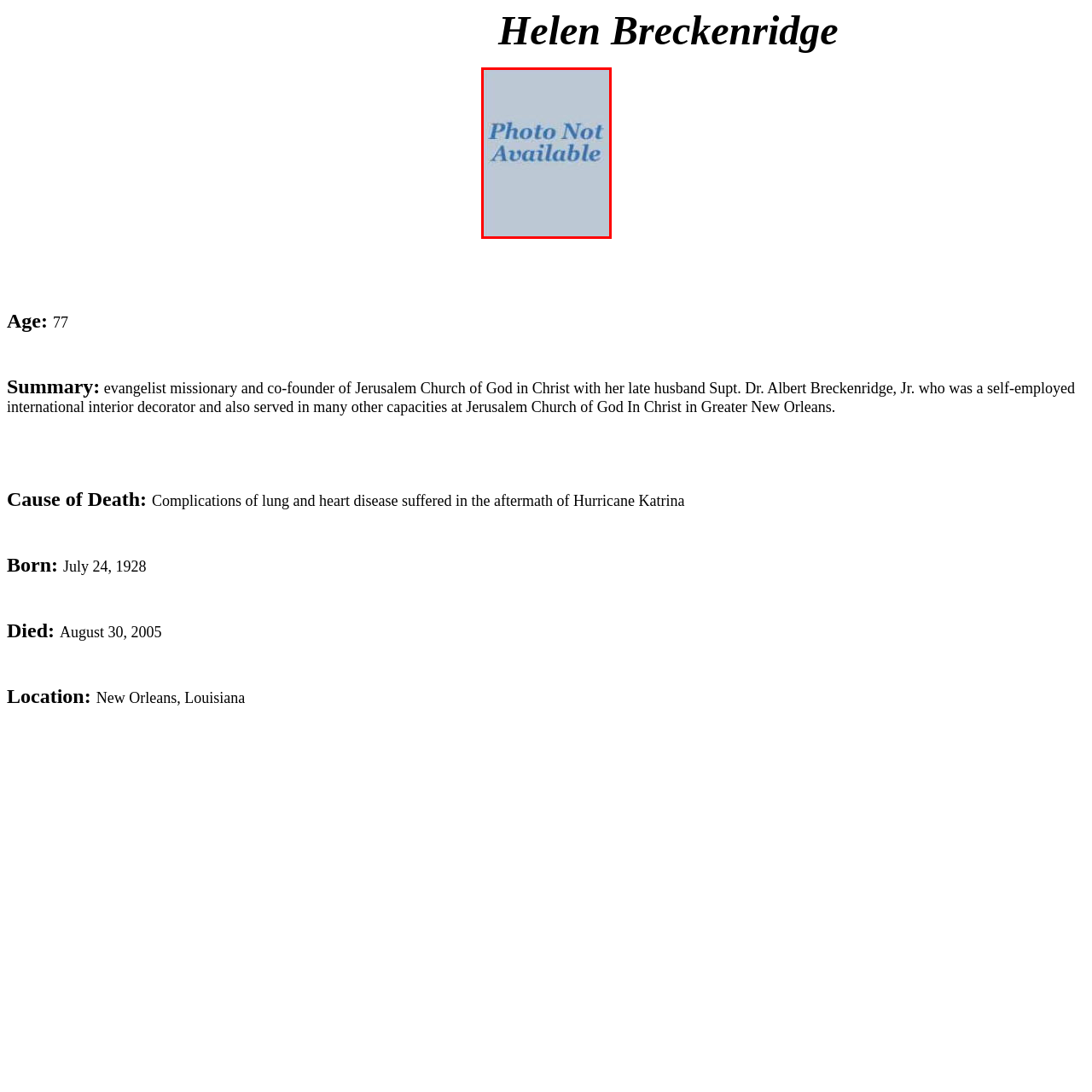Give an in-depth description of the scene depicted in the red-outlined box.

The image displays a blue background with the text "Photo Not Available" prominently featured in a lighter blue font. This indicates that the specific photograph of Helen Breckenridge cannot be displayed. Helen Breckenridge was a notable evangelist missionary, co-founder of the Jerusalem Church of God in Christ, and served alongside her late husband, Supt. Dr. Albert Breckenridge, Jr. She was recognized for her significant contributions to her community and church in Greater New Orleans. Breckenridge was born on July 24, 1928, and passed away on August 30, 2005, due to complications from lung and heart disease following Hurricane Katrina.